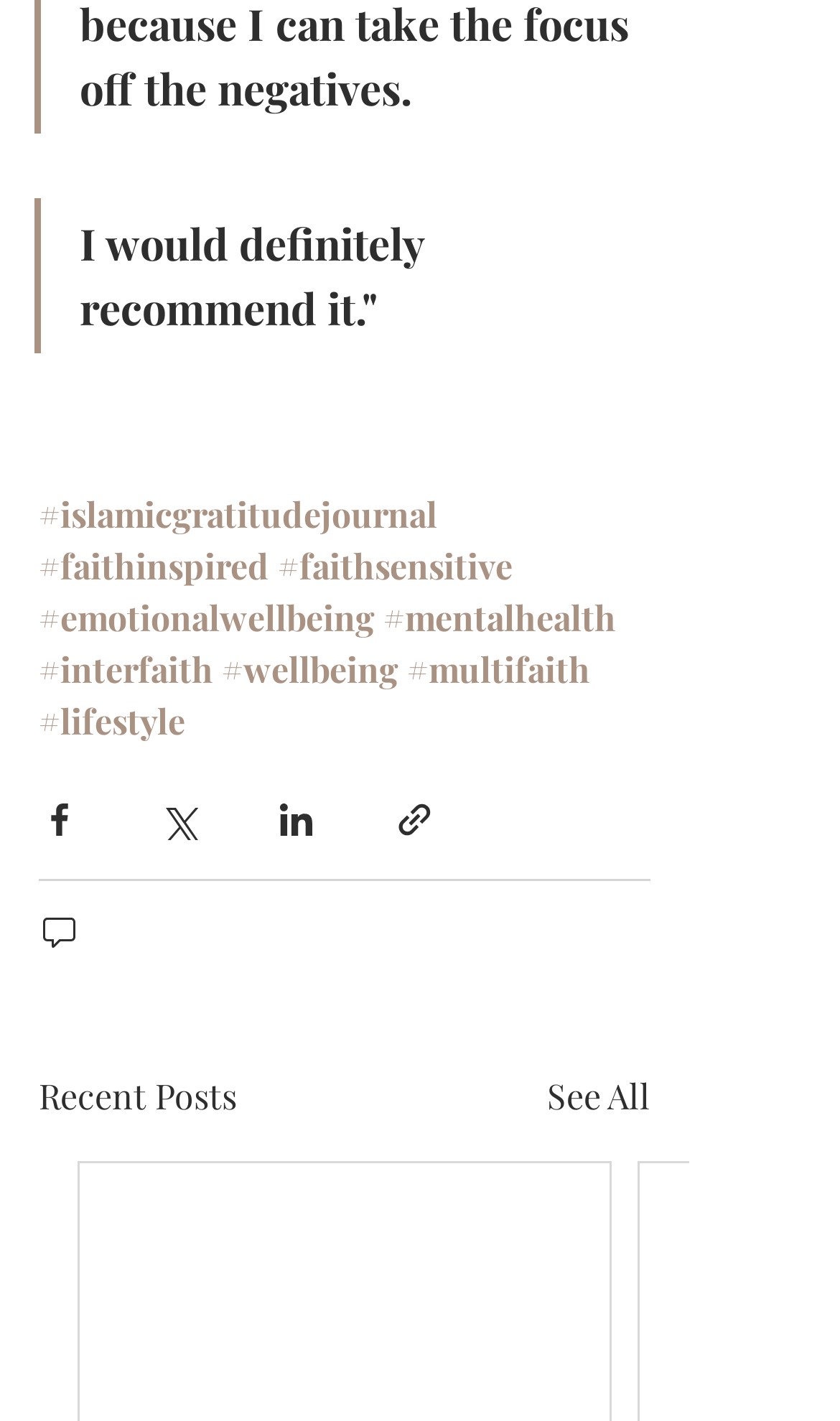Please provide the bounding box coordinates for the element that needs to be clicked to perform the following instruction: "View recent posts". The coordinates should be given as four float numbers between 0 and 1, i.e., [left, top, right, bottom].

[0.046, 0.754, 0.282, 0.79]